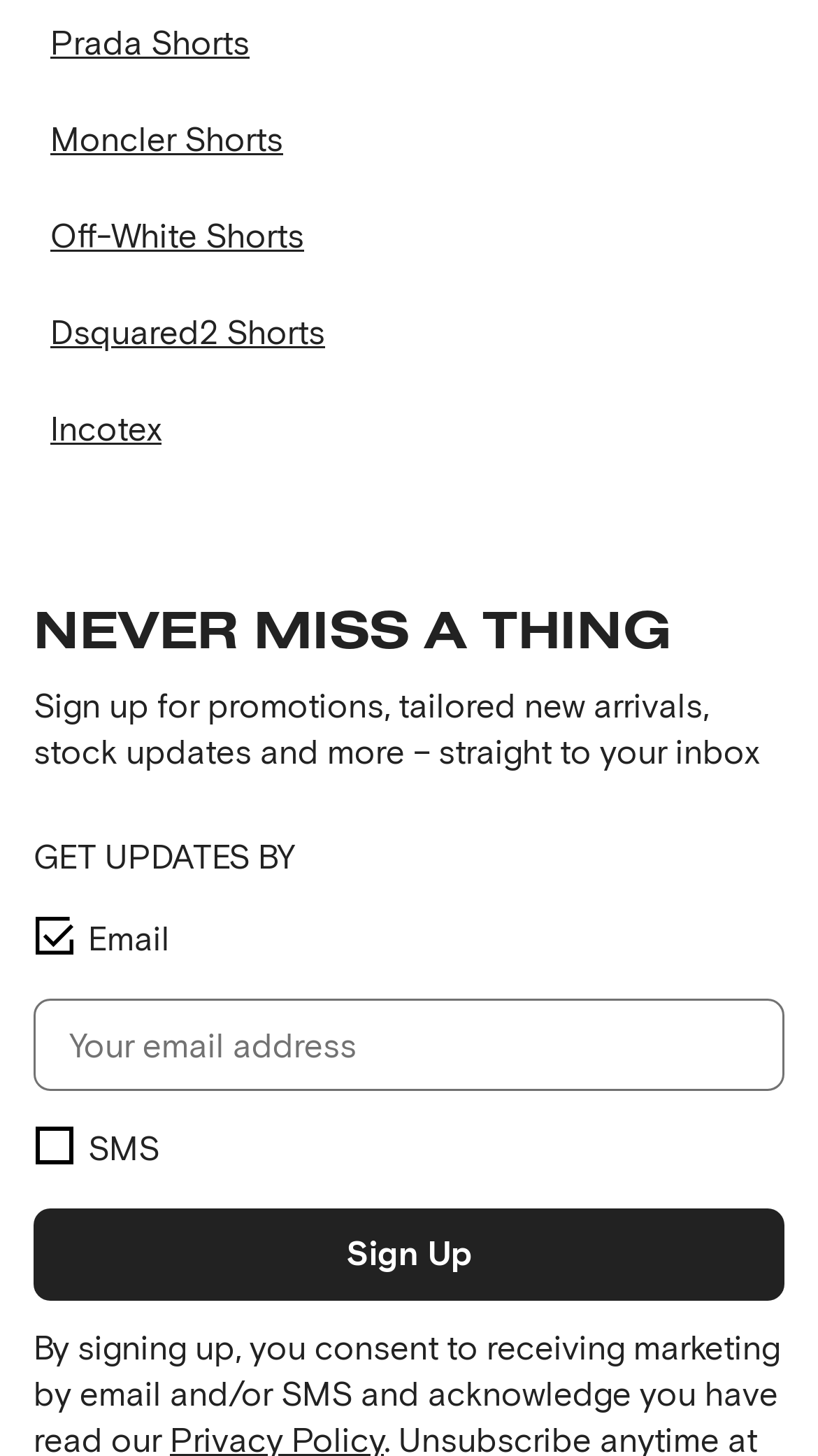Specify the bounding box coordinates of the element's area that should be clicked to execute the given instruction: "Check SMS". The coordinates should be four float numbers between 0 and 1, i.e., [left, top, right, bottom].

[0.041, 0.773, 0.103, 0.807]